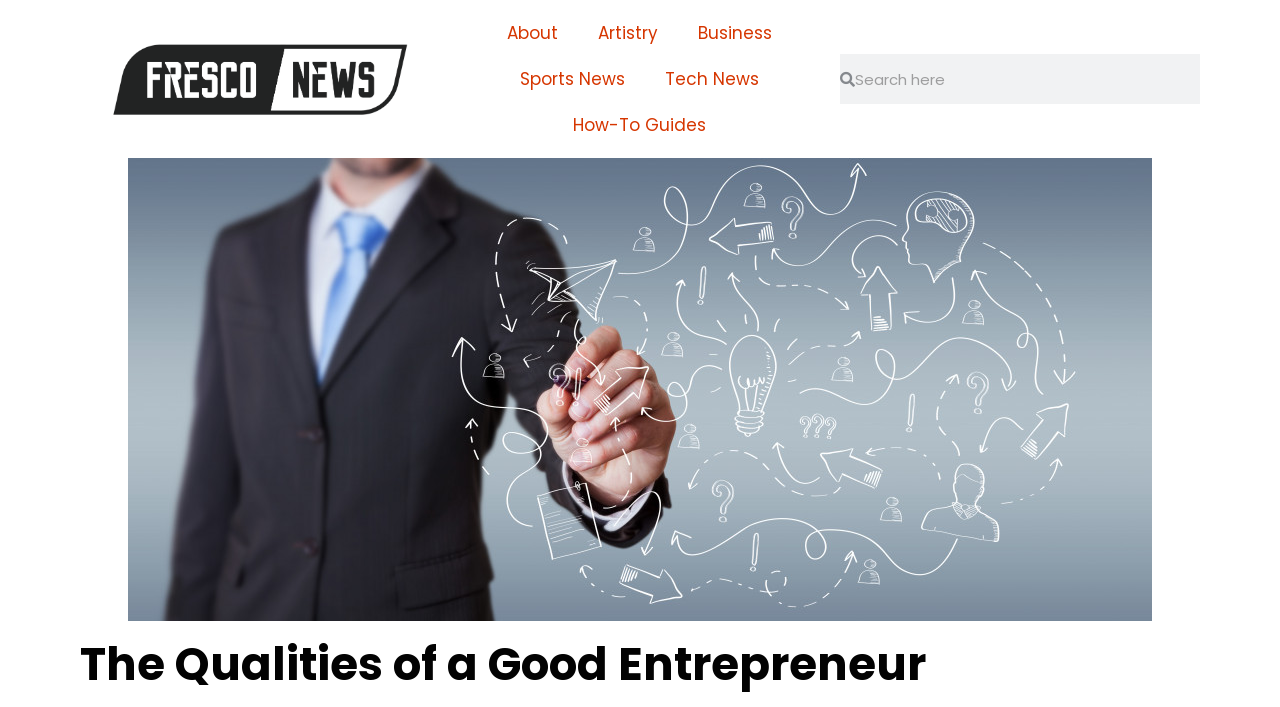Locate the bounding box coordinates of the clickable part needed for the task: "click the fresconews link".

[0.086, 0.059, 0.32, 0.165]